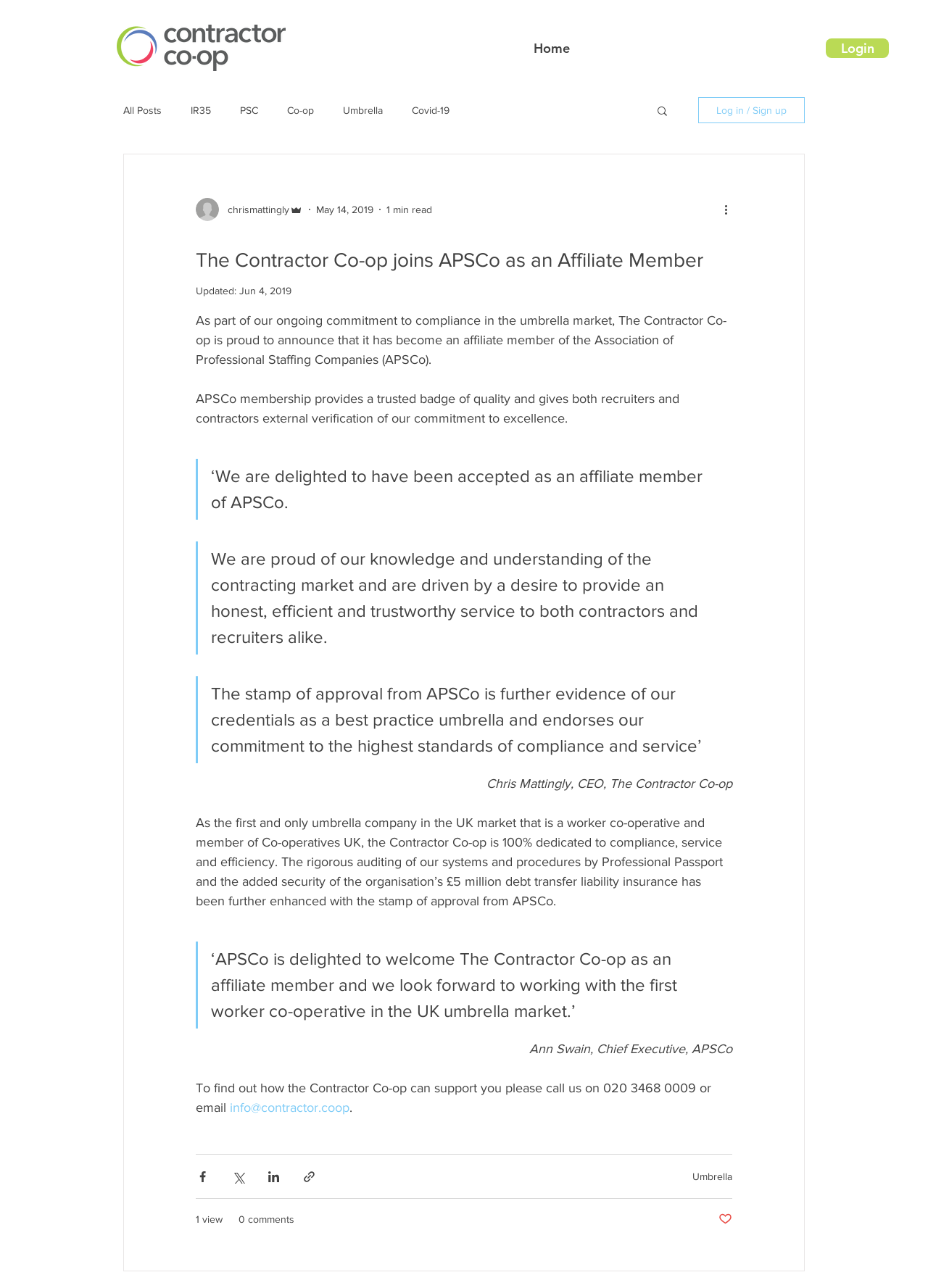Carefully examine the image and provide an in-depth answer to the question: What is the name of the organization that The Contractor Co-op has become an affiliate member of?

I found the answer by looking at the article section of the webpage, where it mentions 'The Contractor Co-op is proud to announce that it has become an affiliate member of the Association of Professional Staffing Companies (APSCo).'.